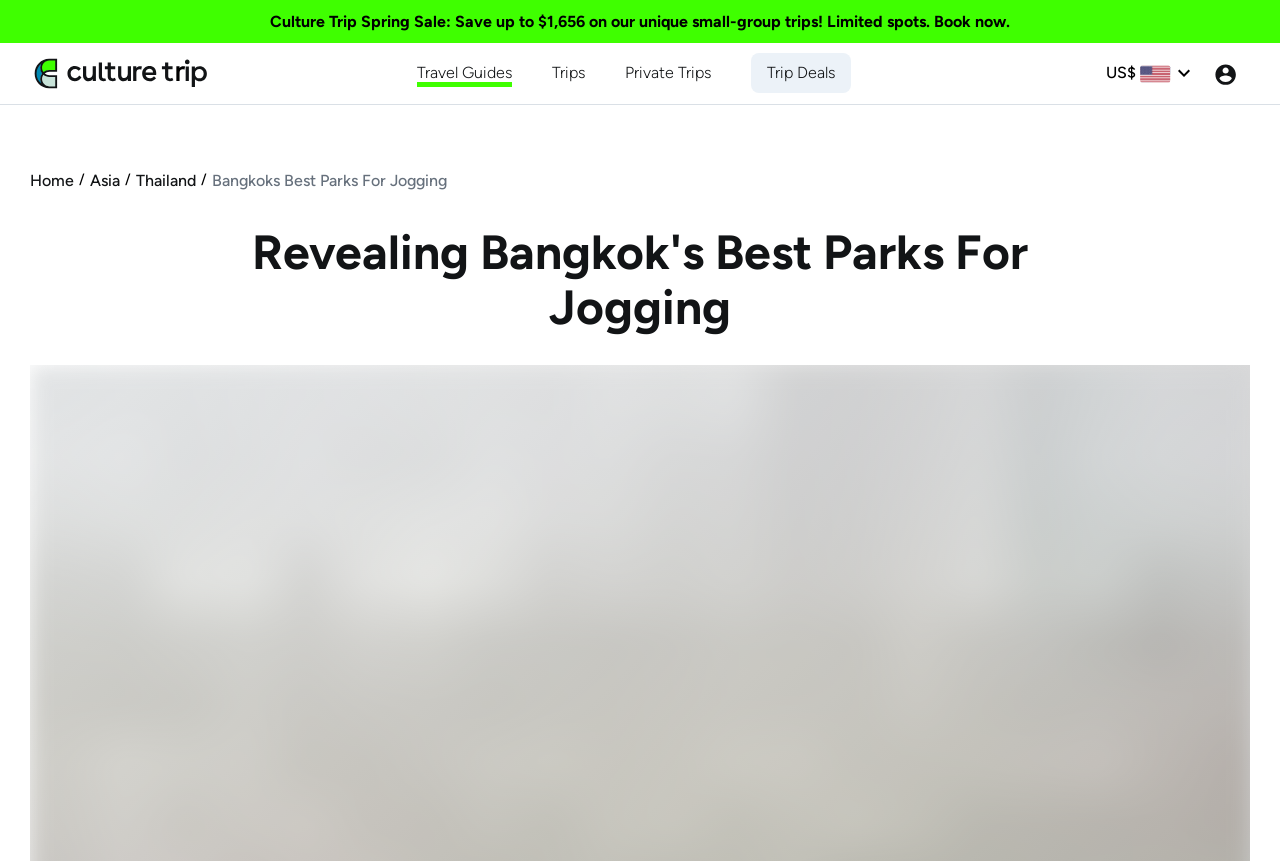What is the main heading of this webpage? Please extract and provide it.

Revealing Bangkok's Best Parks For Jogging